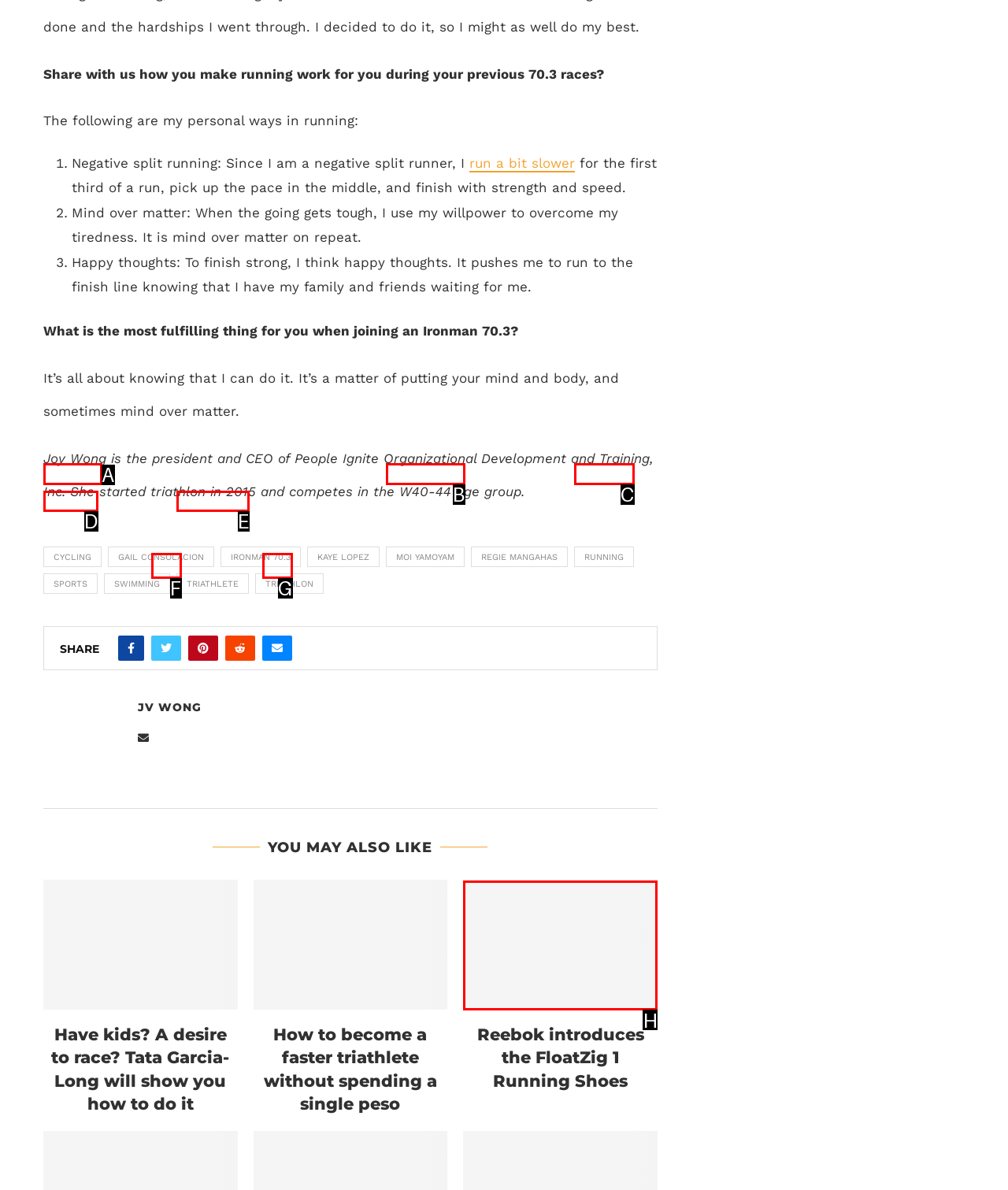Choose the HTML element you need to click to achieve the following task: Check the article about 'Reebok introduces the FloatZig 1 Running Shoes'
Respond with the letter of the selected option from the given choices directly.

H